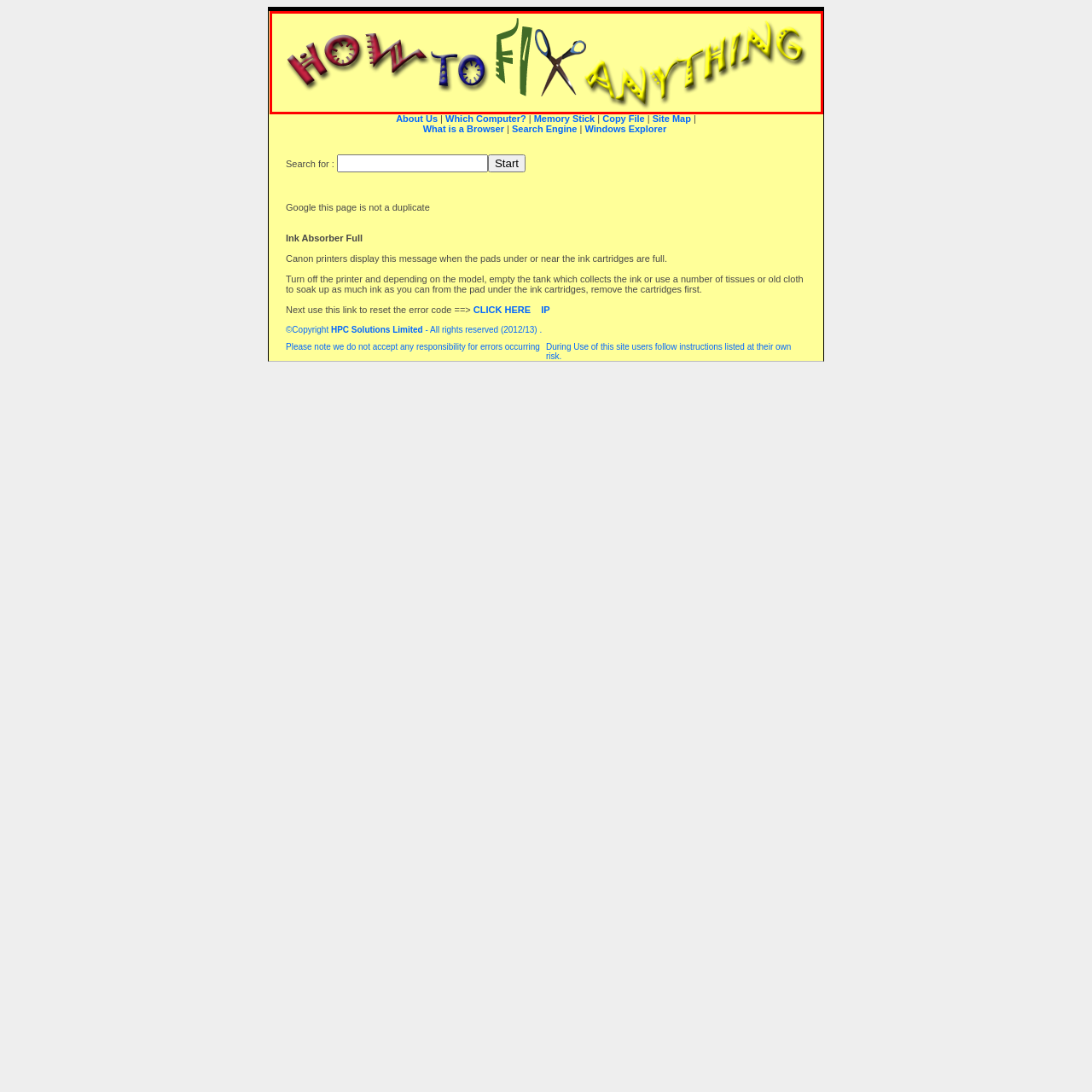Please examine the image highlighted by the red boundary and provide a comprehensive response to the following question based on the visual content: 
Is the word 'Fix' emphasized in the title?

According to the caption, the word 'Fix' is emphasized with bold typography, indicating that it is highlighted or stressed in the title to draw attention to the hands-on approach to repair and problem-solving.